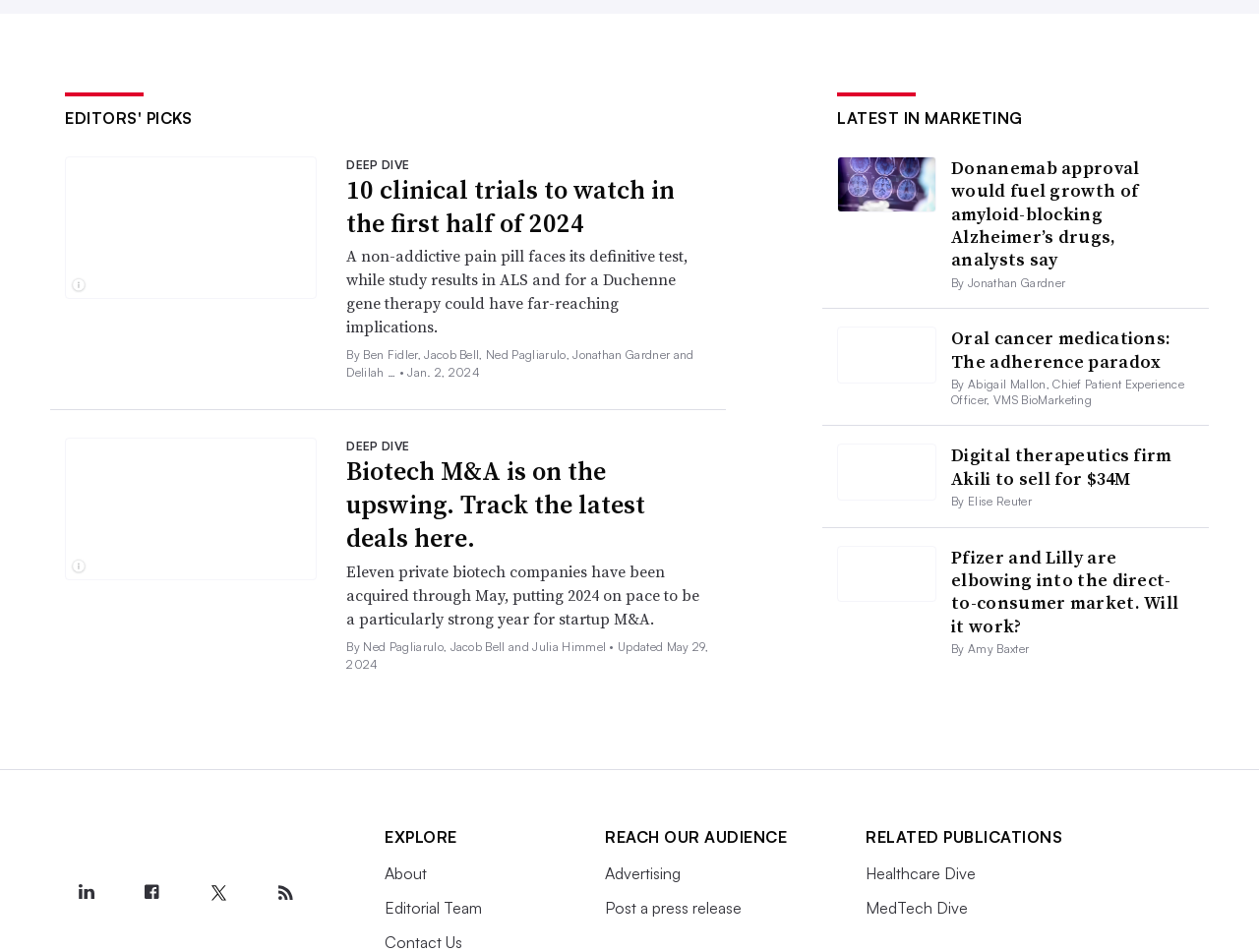Determine the bounding box coordinates for the clickable element to execute this instruction: "View the article about 10 clinical trials to watch in the first half of 2024". Provide the coordinates as four float numbers between 0 and 1, i.e., [left, top, right, bottom].

[0.275, 0.181, 0.536, 0.253]